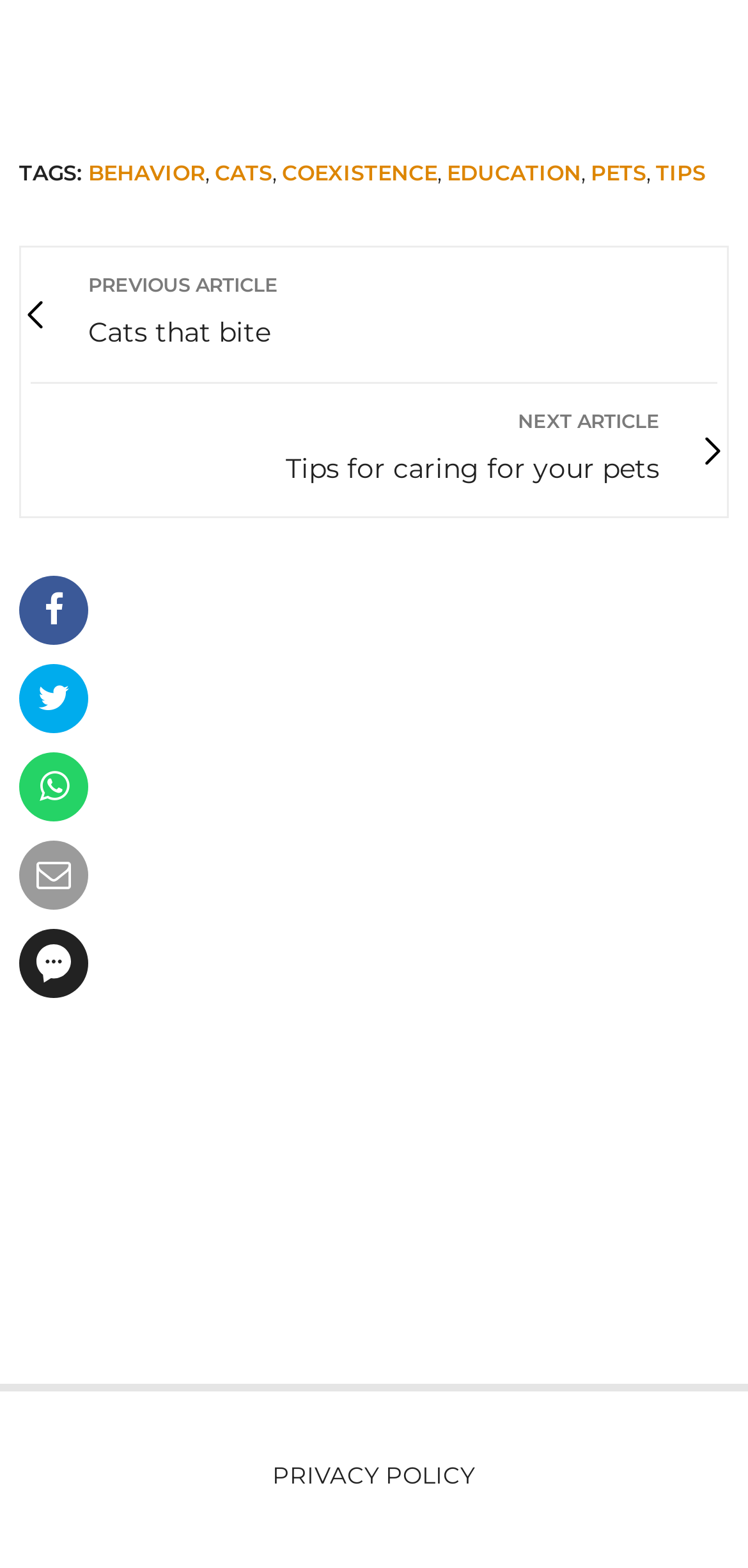Determine the bounding box for the described UI element: "Previous Article Cats that bite".

[0.067, 0.176, 0.933, 0.225]